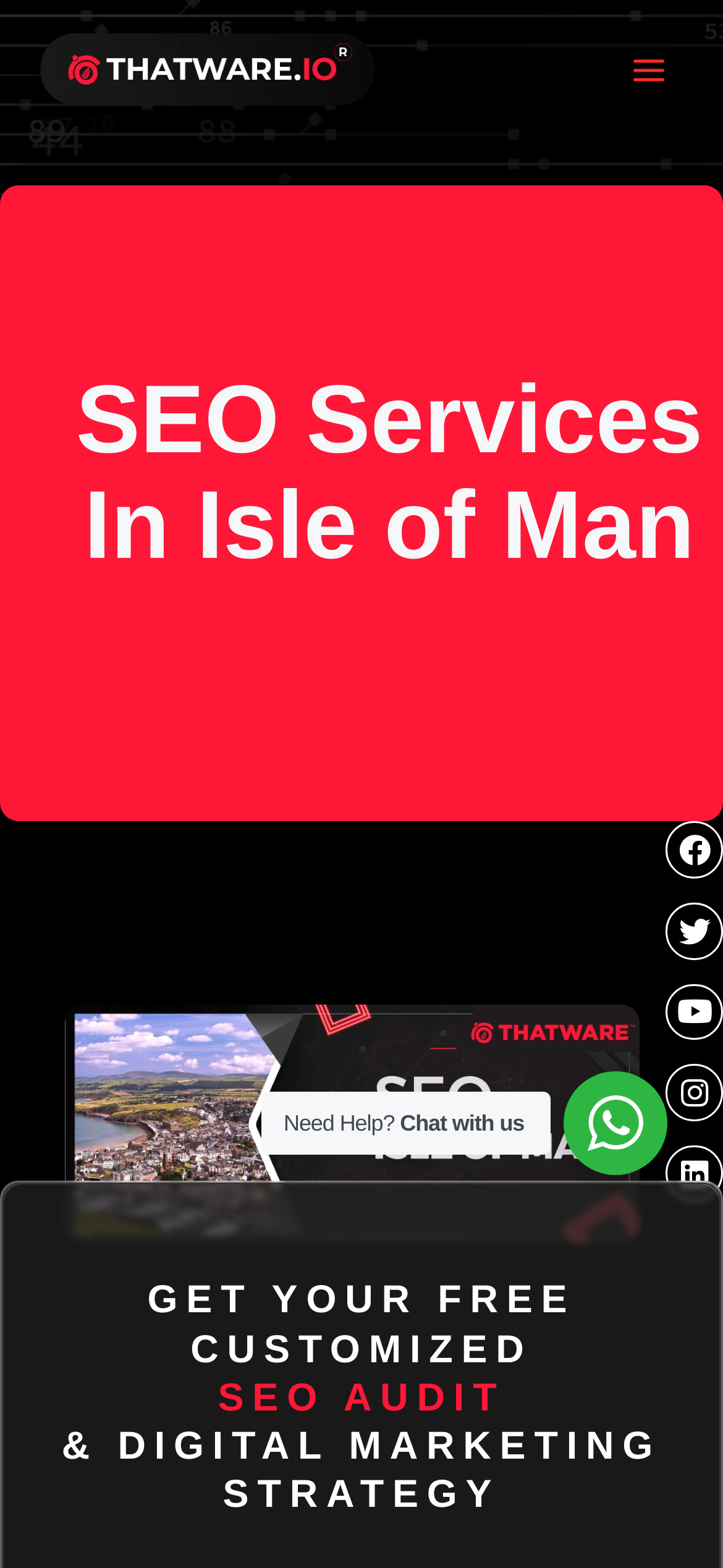Please determine the bounding box coordinates of the section I need to click to accomplish this instruction: "Email enquiries@js-cleaning.co.uk".

None